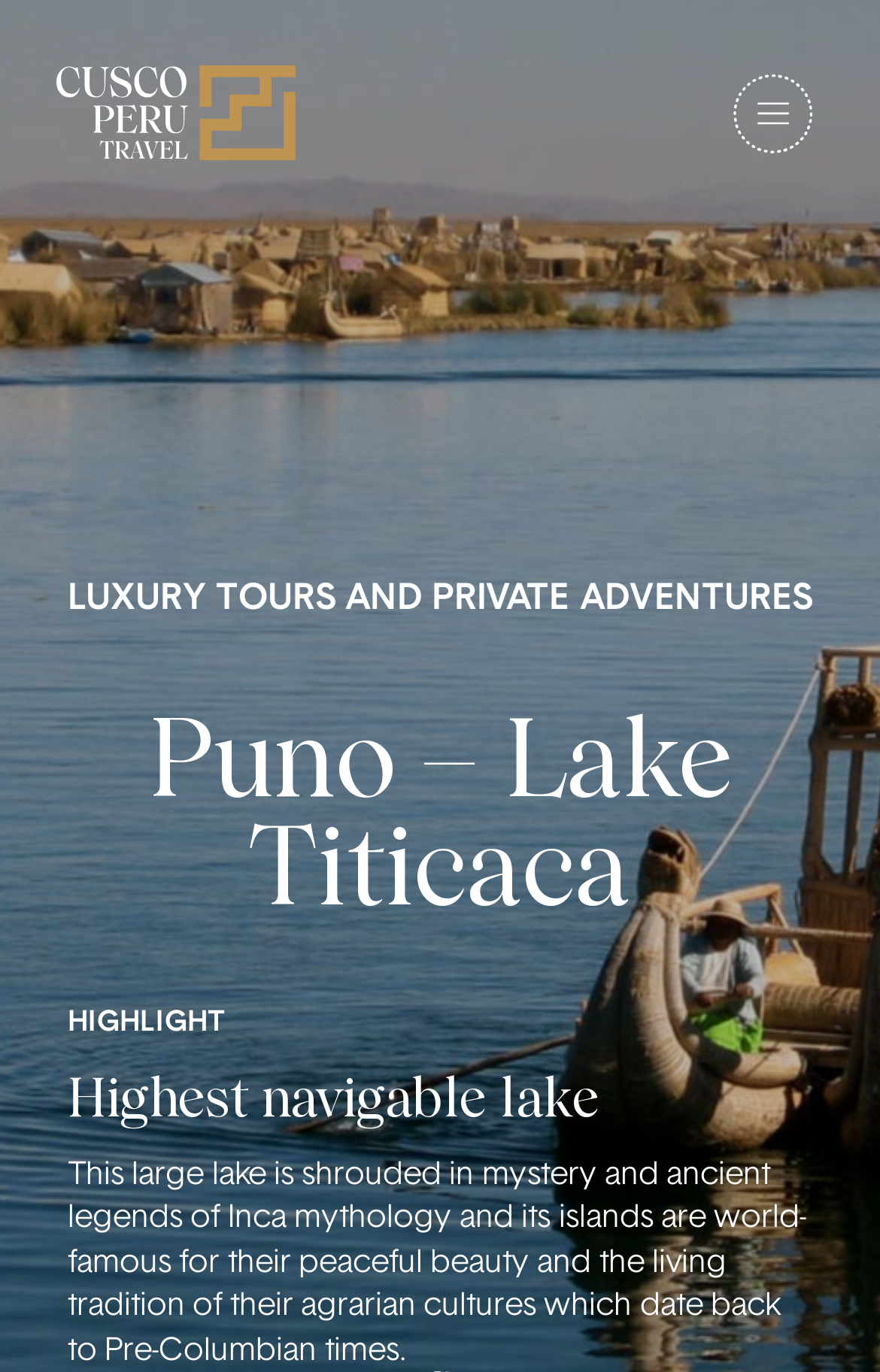What is the purpose of the 'Menu Toggle' button?
Answer the question with a single word or phrase derived from the image.

To toggle the menu